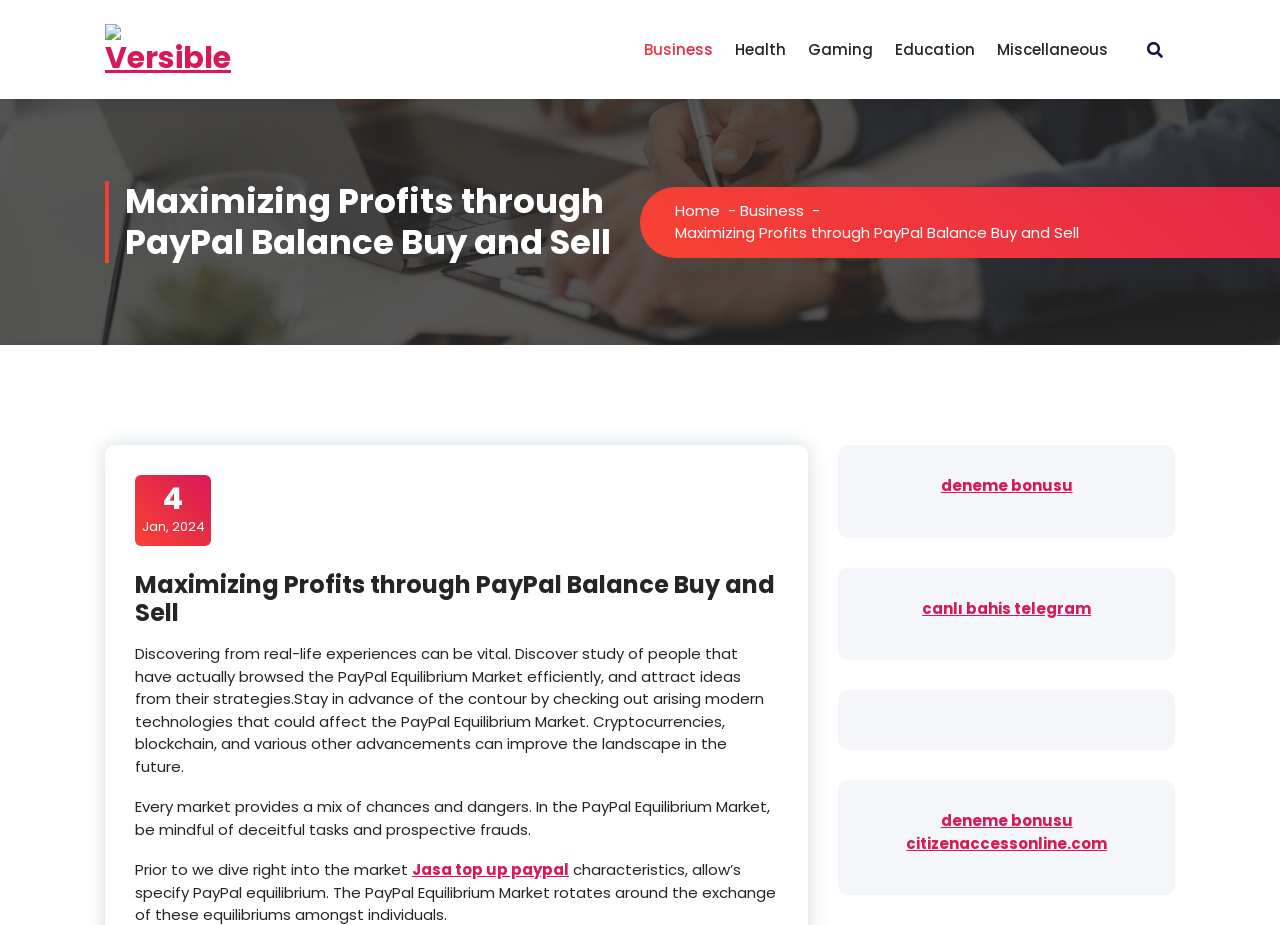What is the date mentioned in the article?
Give a detailed explanation using the information visible in the image.

The date can be found by examining the link '4 Jan, 2024' located within the article, which is likely the date the article was published or updated.